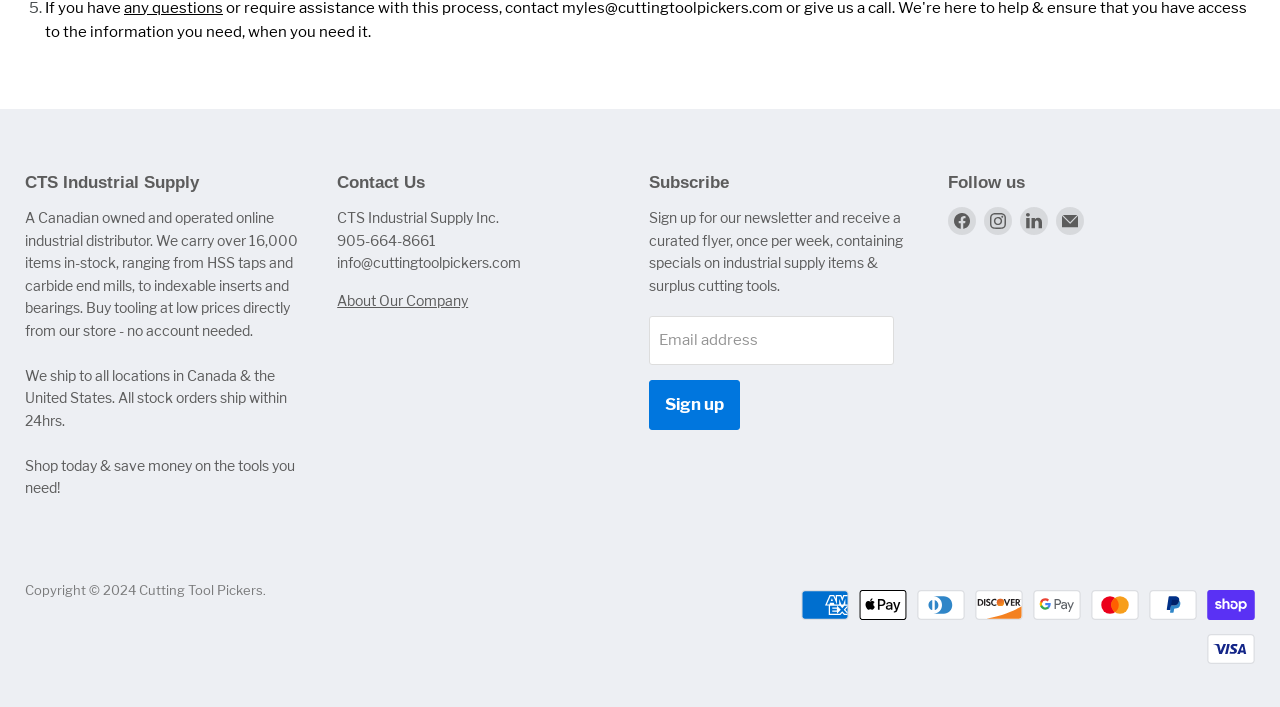How many payment methods are accepted?
Please elaborate on the answer to the question with detailed information.

The webpage has a section at the bottom that displays various payment method logos, including American Express, Apple Pay, Diners Club, Discover, Google Pay, Mastercard, PayPal, Shop Pay, and Visa. This suggests that the company accepts at least 10 different payment methods.